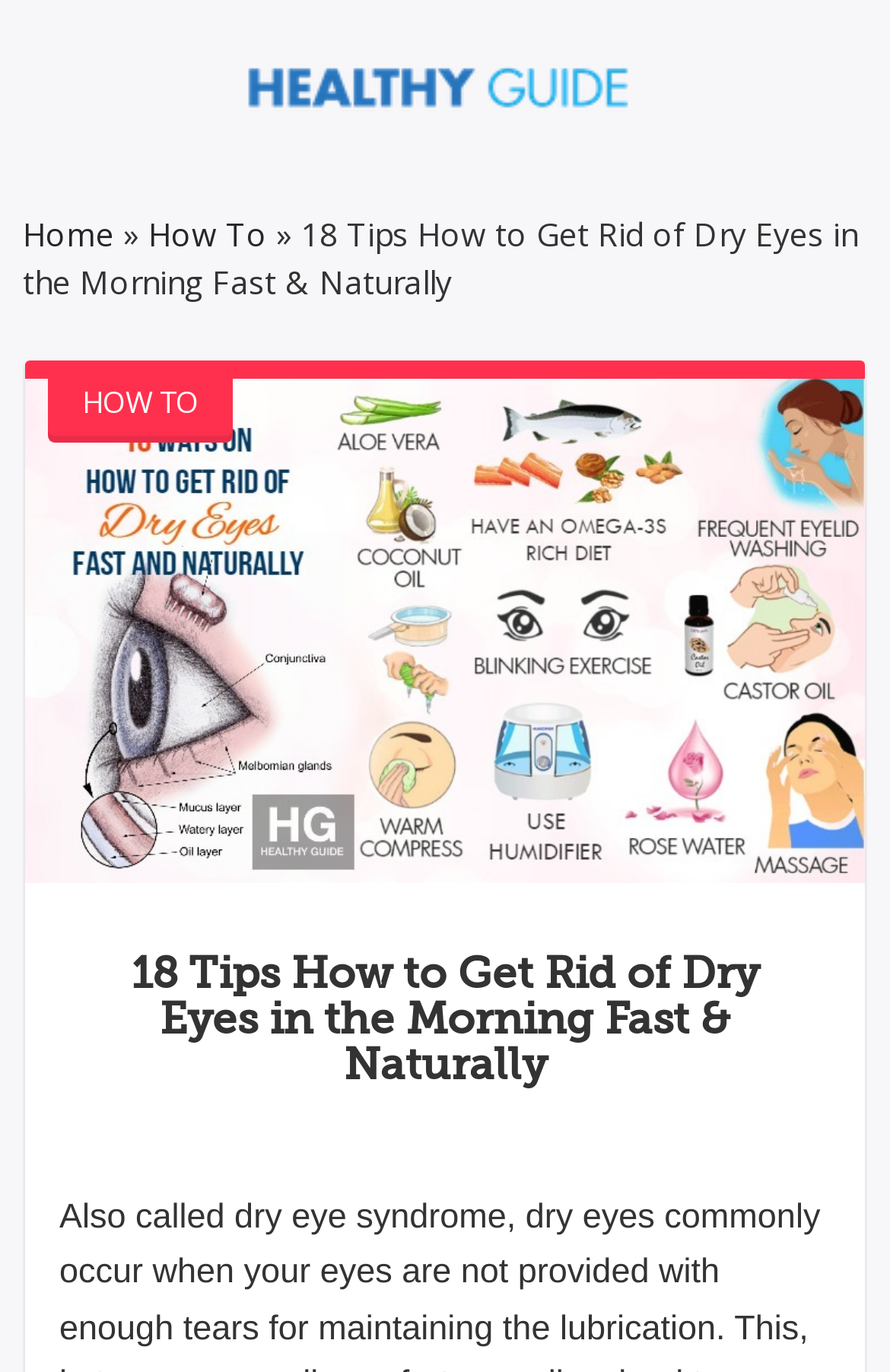Identify the bounding box for the UI element described as: "Privacy Policy". Ensure the coordinates are four float numbers between 0 and 1, formatted as [left, top, right, bottom].

None